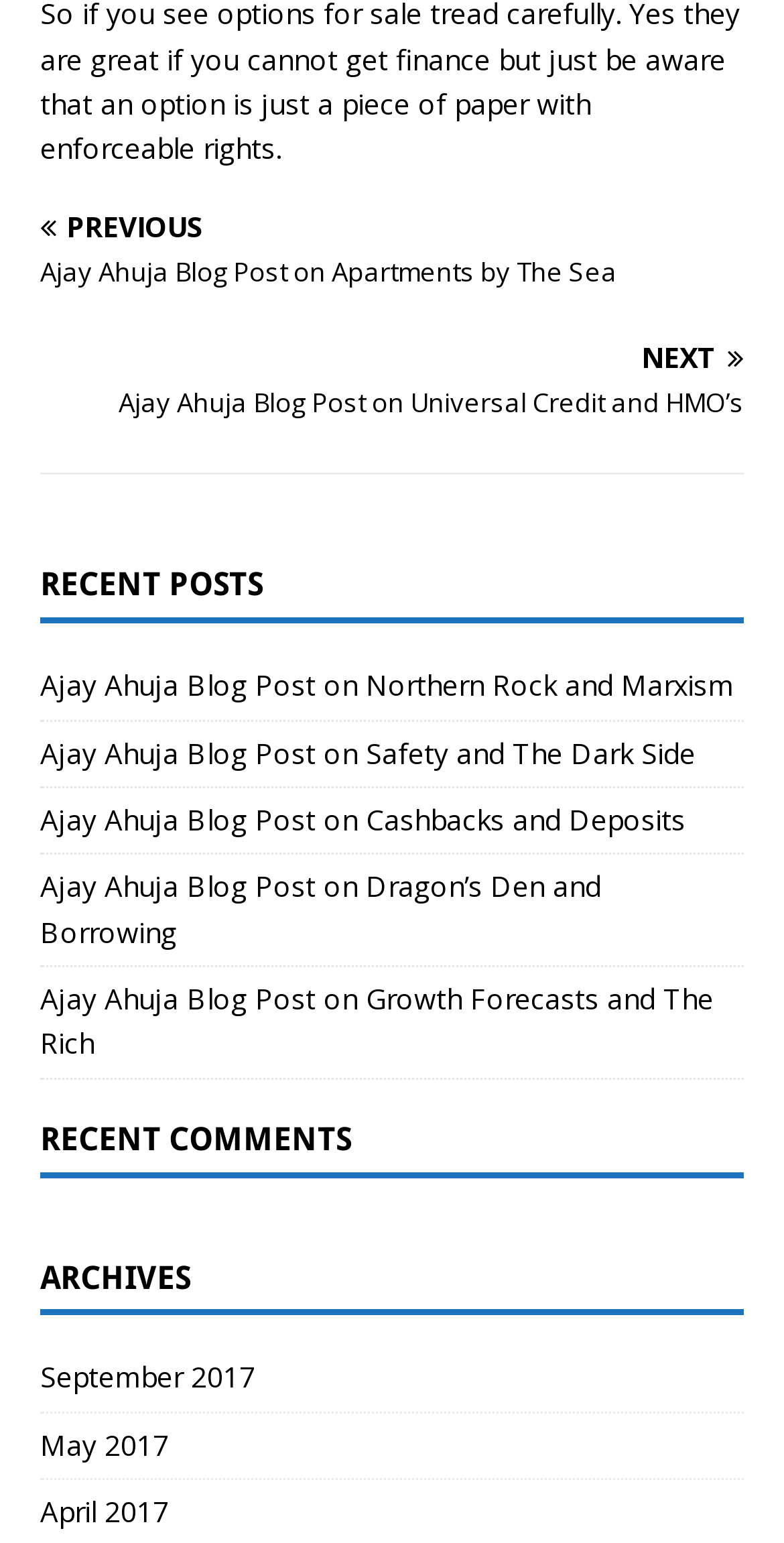Kindly determine the bounding box coordinates for the area that needs to be clicked to execute this instruction: "view recent posts".

[0.051, 0.367, 0.949, 0.404]